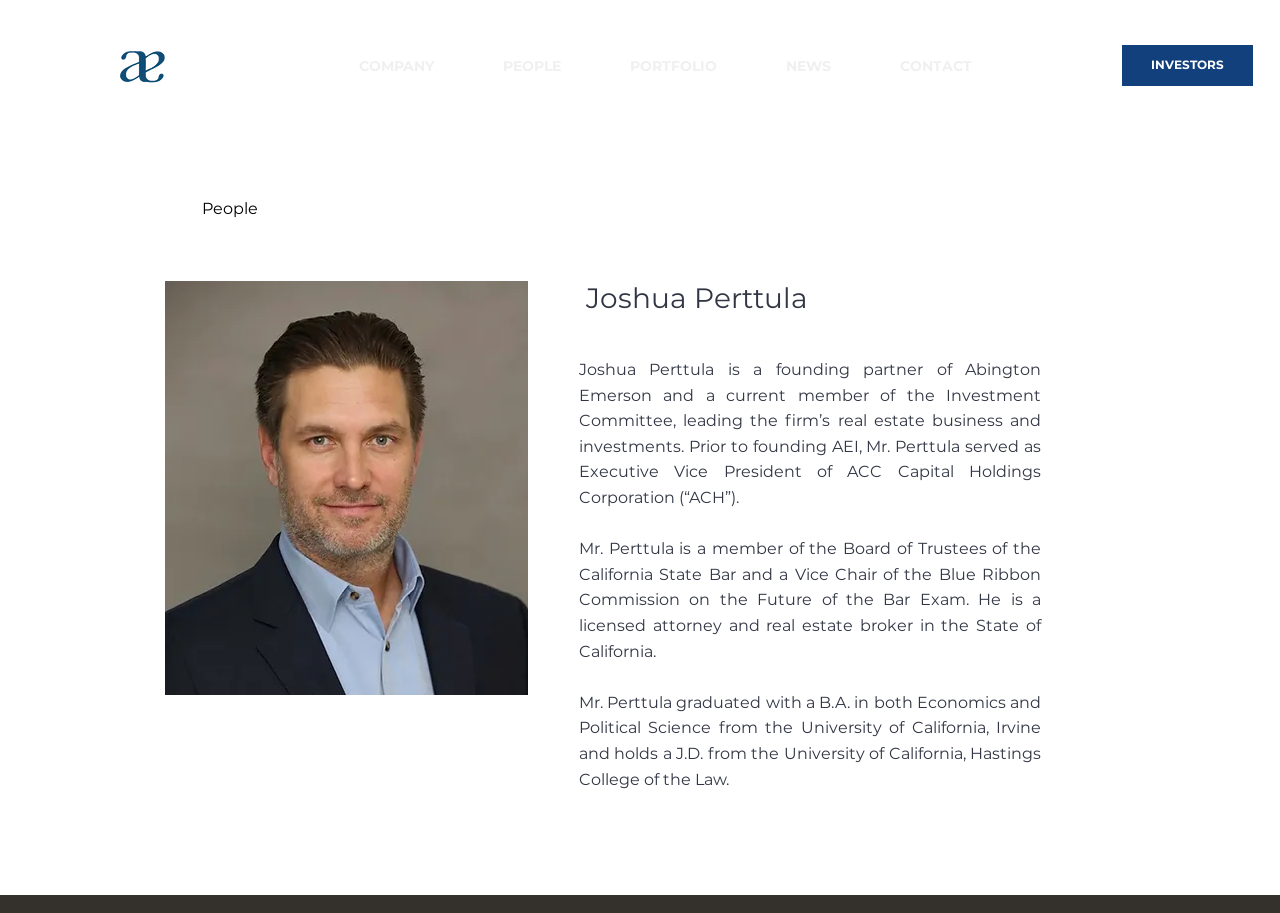Give a detailed explanation of the elements present on the webpage.

The webpage is about Joshua Perttula, a founding partner of Abington Emerson. At the top left corner, there is a logo image of AbEm Transparent2.png. Below the logo, there is a navigation menu with five links: COMPANY, PEOPLE, PORTFOLIO, NEWS, and CONTACT. To the right of the navigation menu, there is another link, INVESTORS.

The main content of the webpage is divided into two sections. On the left side, there is a link to "People" and a large image of Josh Perttula. On the right side, there is a heading with Joshua Perttula's name, followed by three paragraphs of text describing his background, experience, and education. The text describes his role as a founding partner of Abington Emerson, his previous position at ACC Capital Holdings Corporation, and his membership on the Board of Trustees of the California State Bar. It also mentions his education, including a B.A. in Economics and Political Science from the University of California, Irvine, and a J.D. from the University of California, Hastings College of the Law.